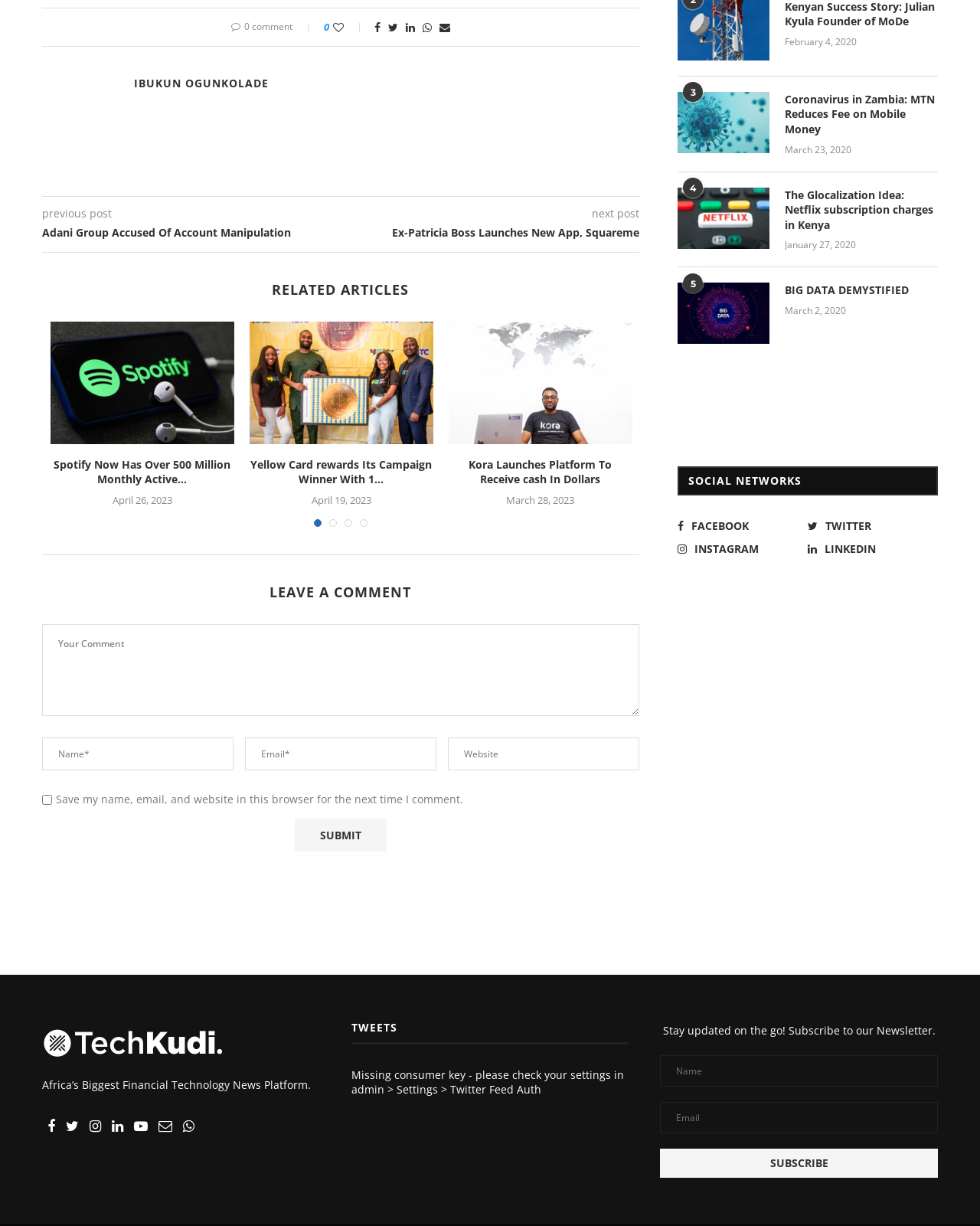Please reply to the following question using a single word or phrase: 
What is the name of the author of the current post?

IBUKUN OGUNKOLADE